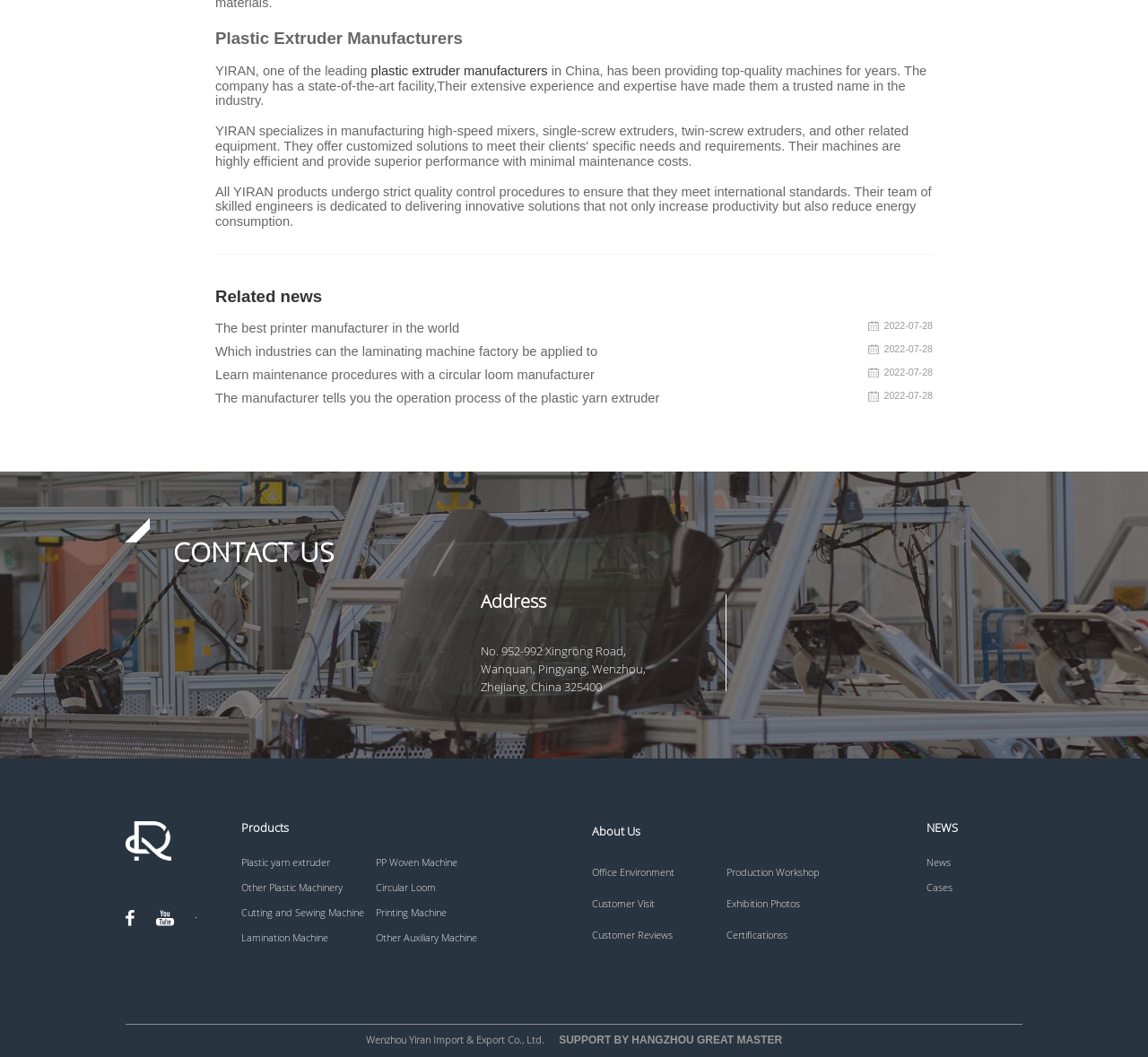Find the bounding box of the web element that fits this description: "Cutting and Sewing Machine".

[0.21, 0.86, 0.327, 0.884]